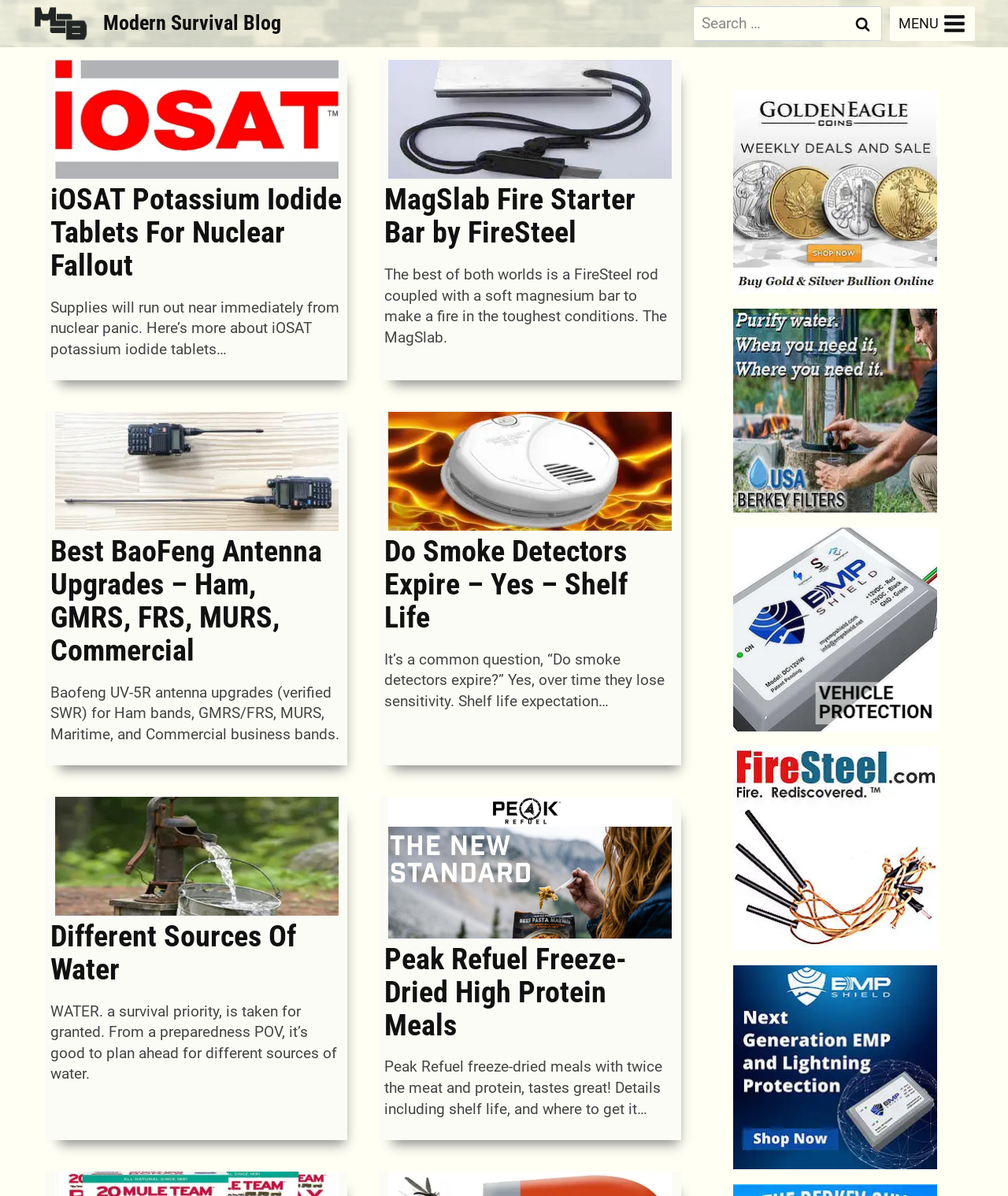Please specify the coordinates of the bounding box for the element that should be clicked to carry out this instruction: "Read about iOSAT Potassium Iodide Tablets For Nuclear Fallout". The coordinates must be four float numbers between 0 and 1, formatted as [left, top, right, bottom].

[0.045, 0.05, 0.345, 0.149]